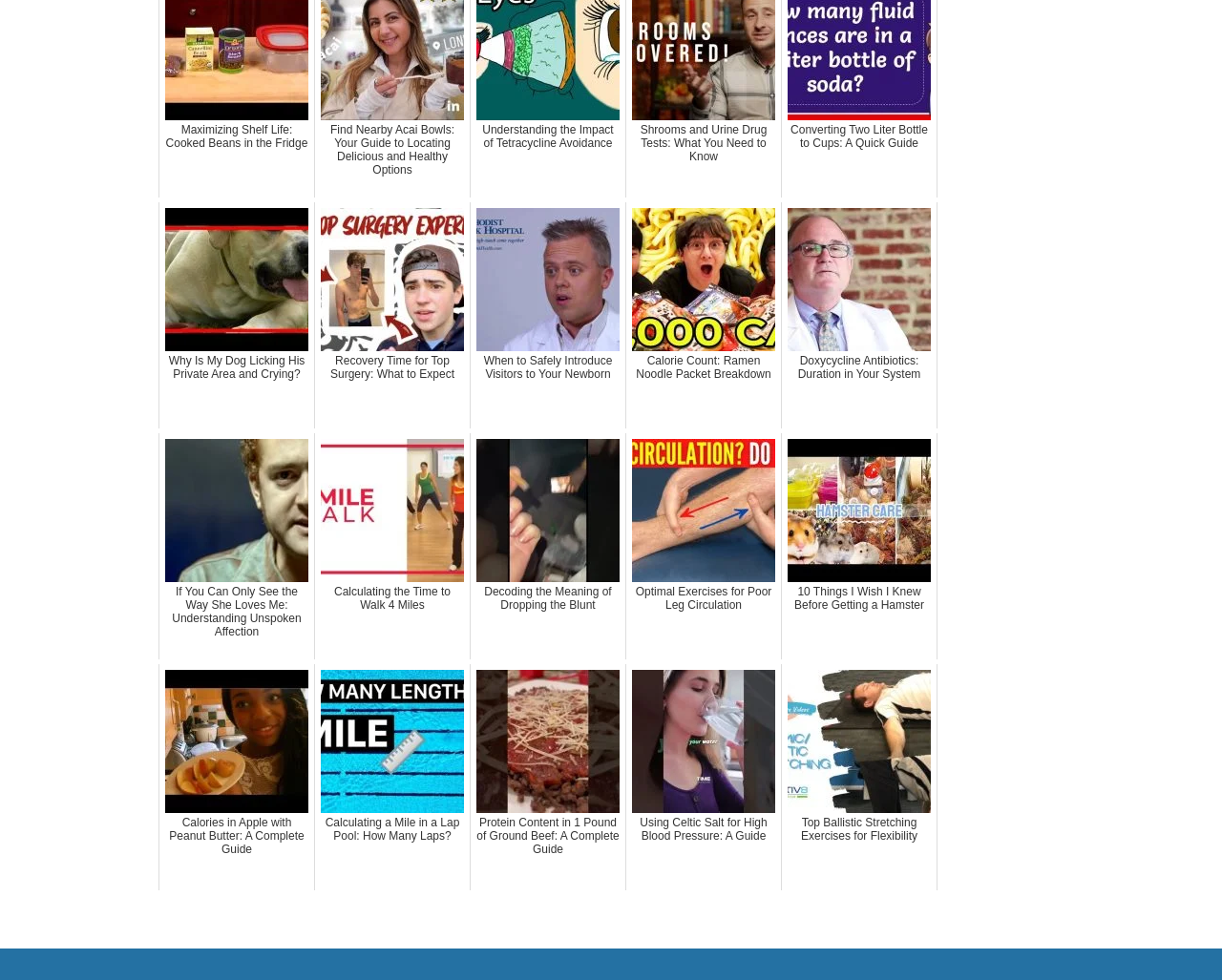Locate the bounding box coordinates of the clickable area needed to fulfill the instruction: "Check the calorie count of a ramen noodle packet".

[0.512, 0.206, 0.64, 0.437]